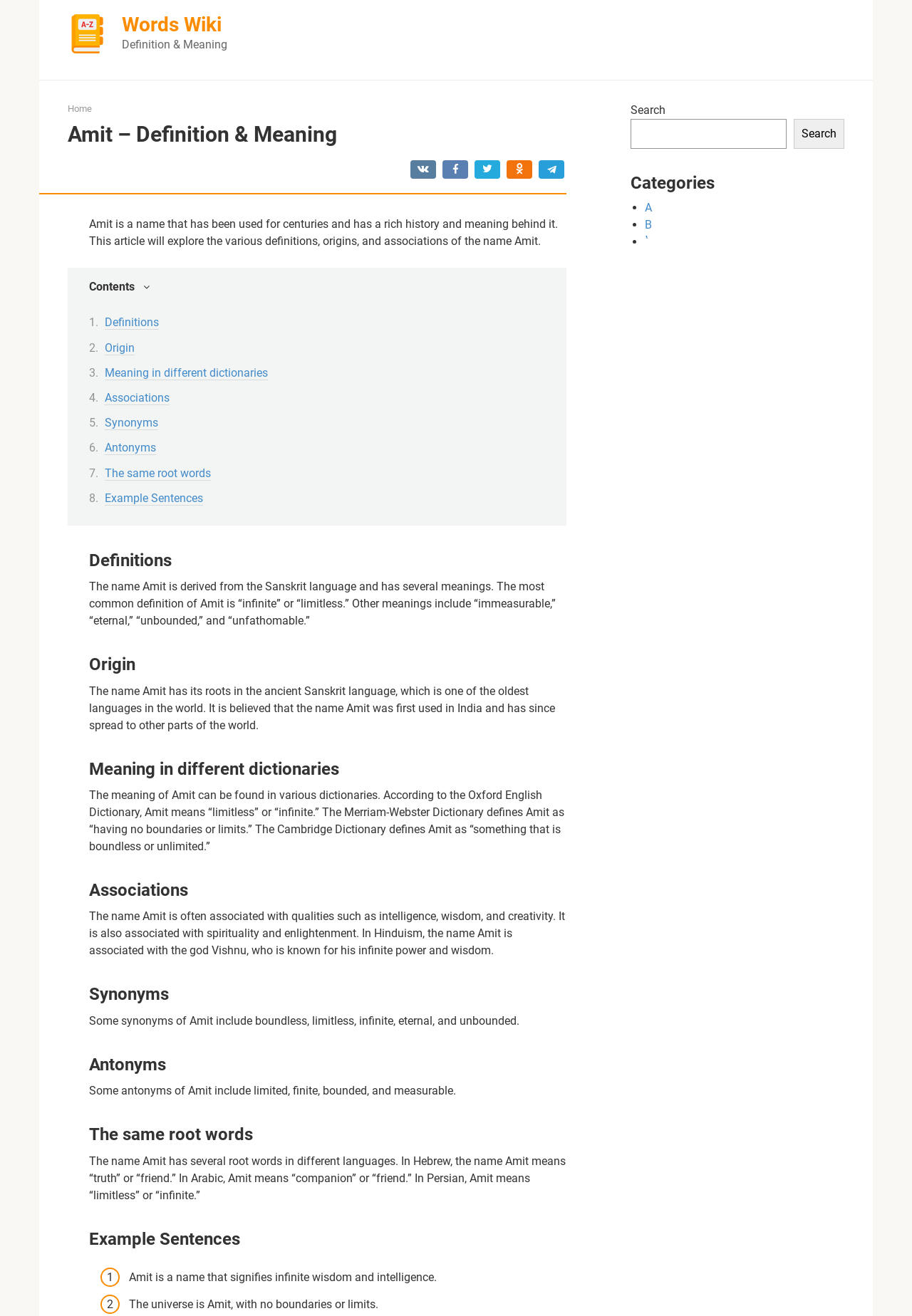Please identify the bounding box coordinates of the area that needs to be clicked to follow this instruction: "Click on the 'Words Wiki' link".

[0.074, 0.032, 0.117, 0.043]